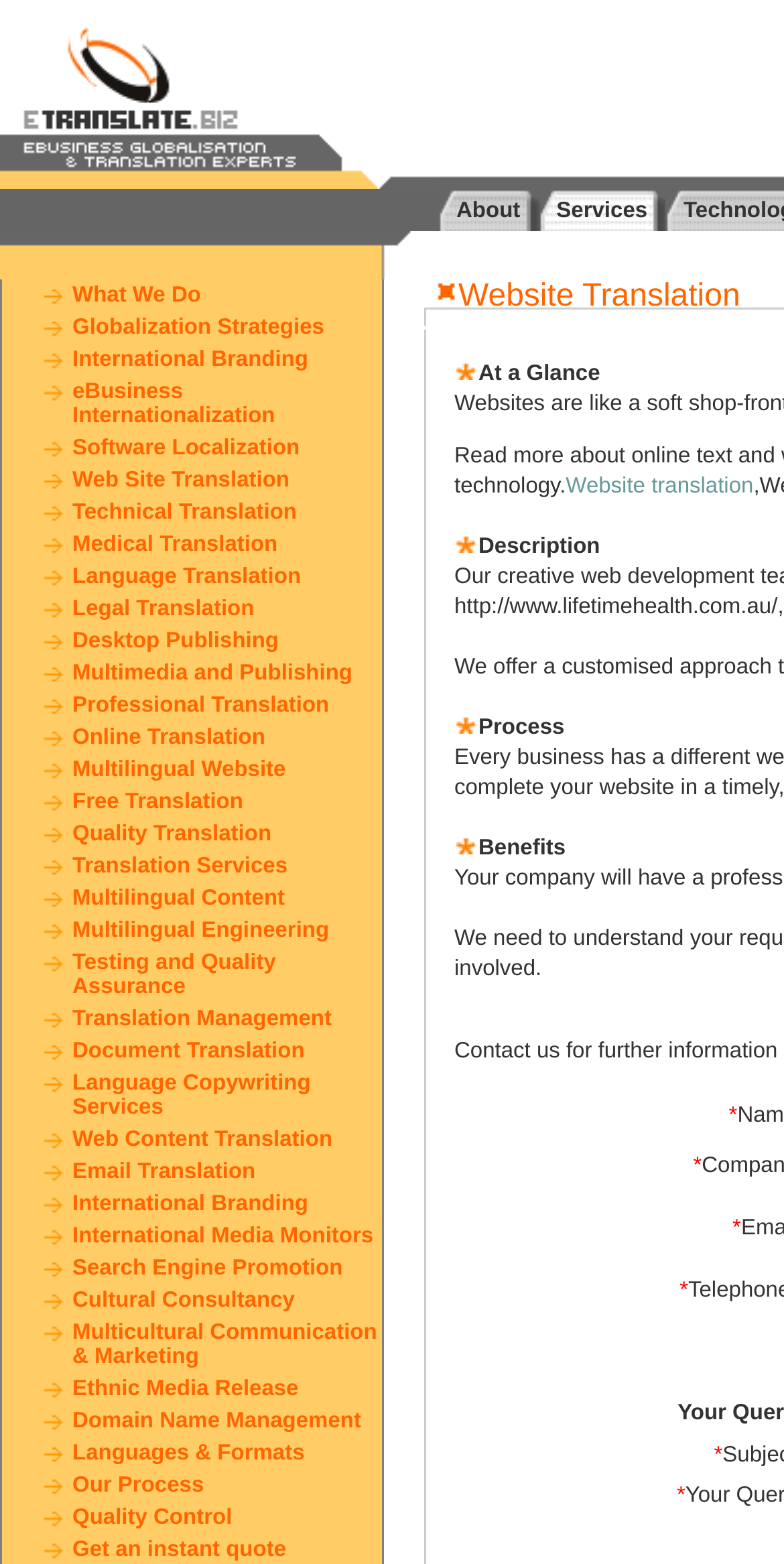Locate the bounding box coordinates of the clickable region to complete the following instruction: "Read Employee Voices."

None